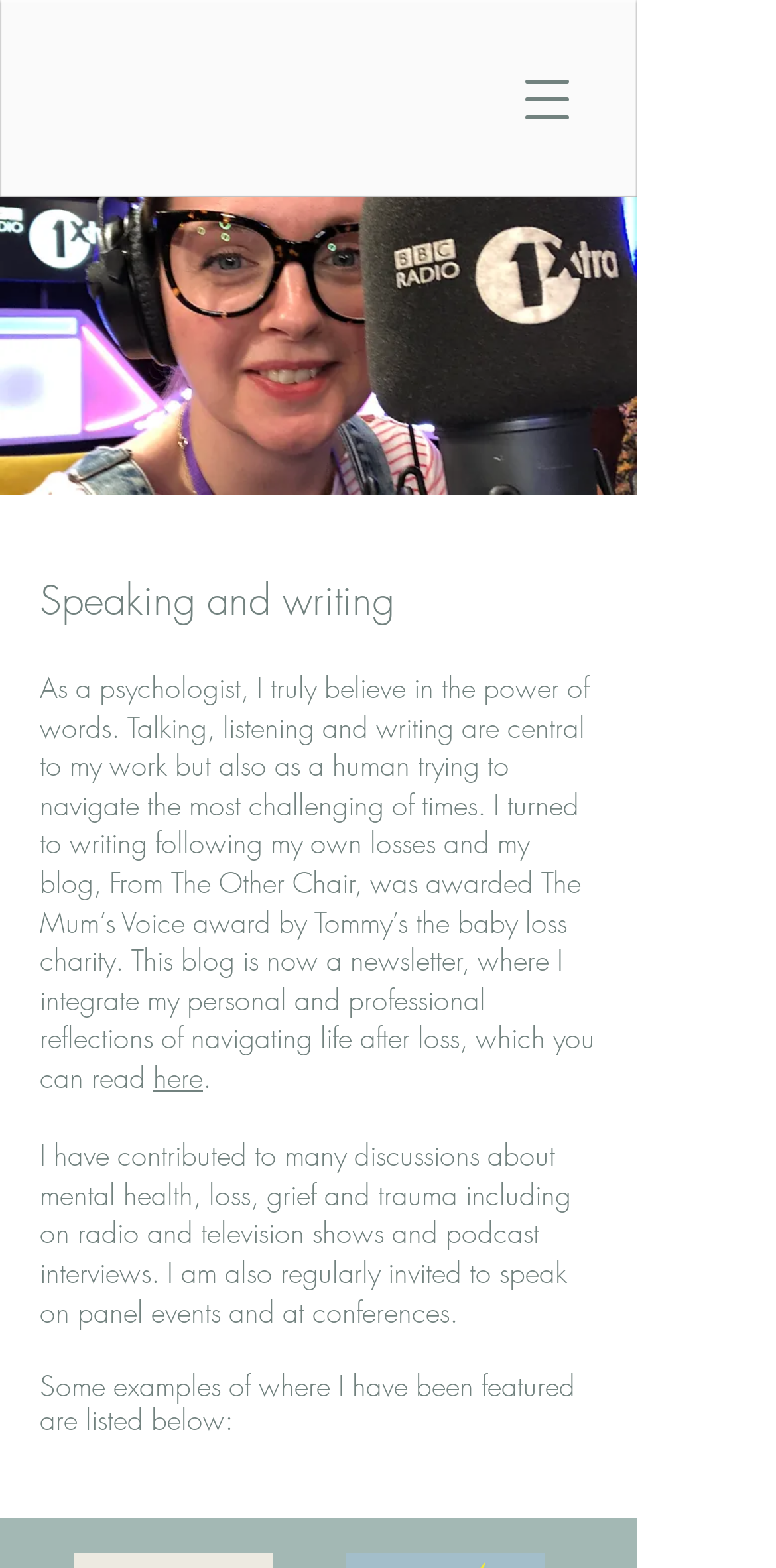What is the purpose of Dr. Michelle Tolfrey's writing?
Please use the image to provide a one-word or short phrase answer.

To navigate life after loss